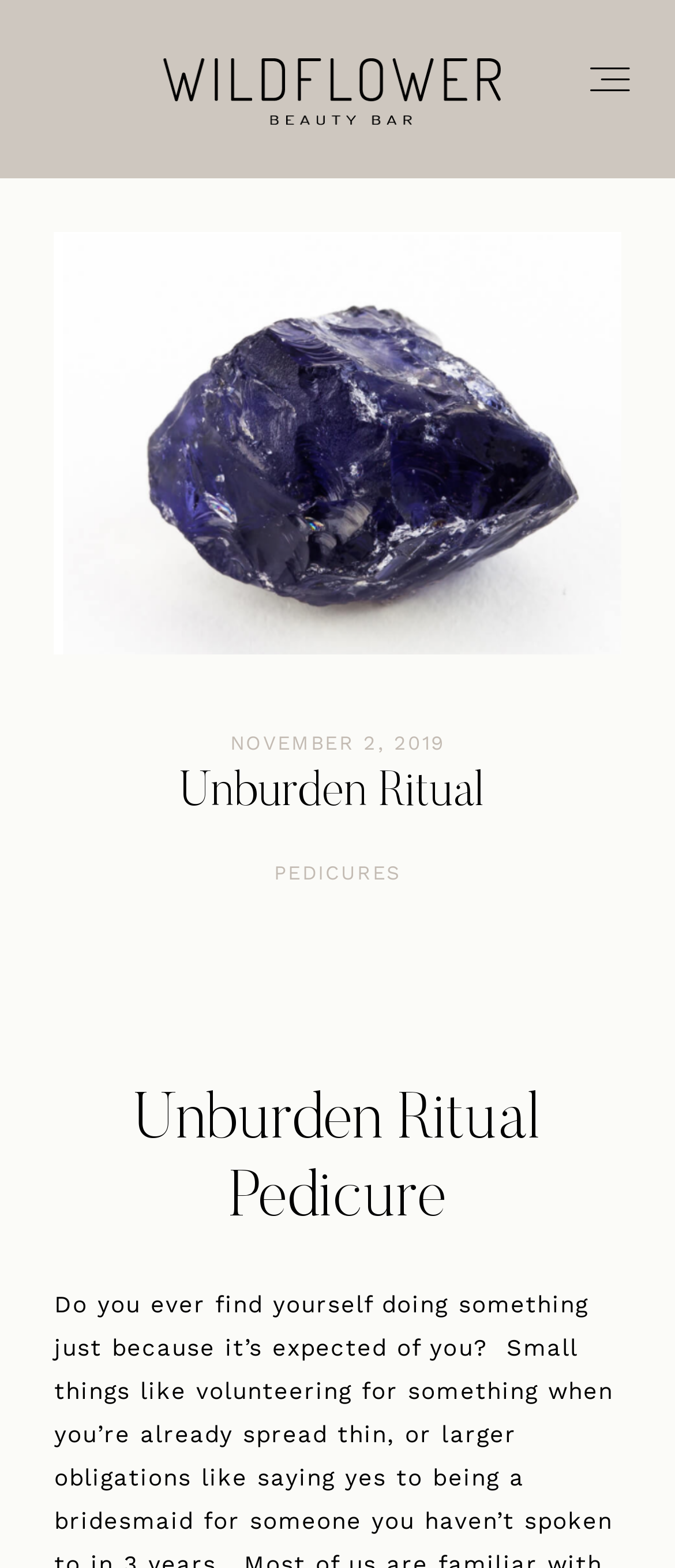Specify the bounding box coordinates of the area to click in order to execute this command: 'Read the 'Limit Times' description'. The coordinates should consist of four float numbers ranging from 0 to 1, and should be formatted as [left, top, right, bottom].

None